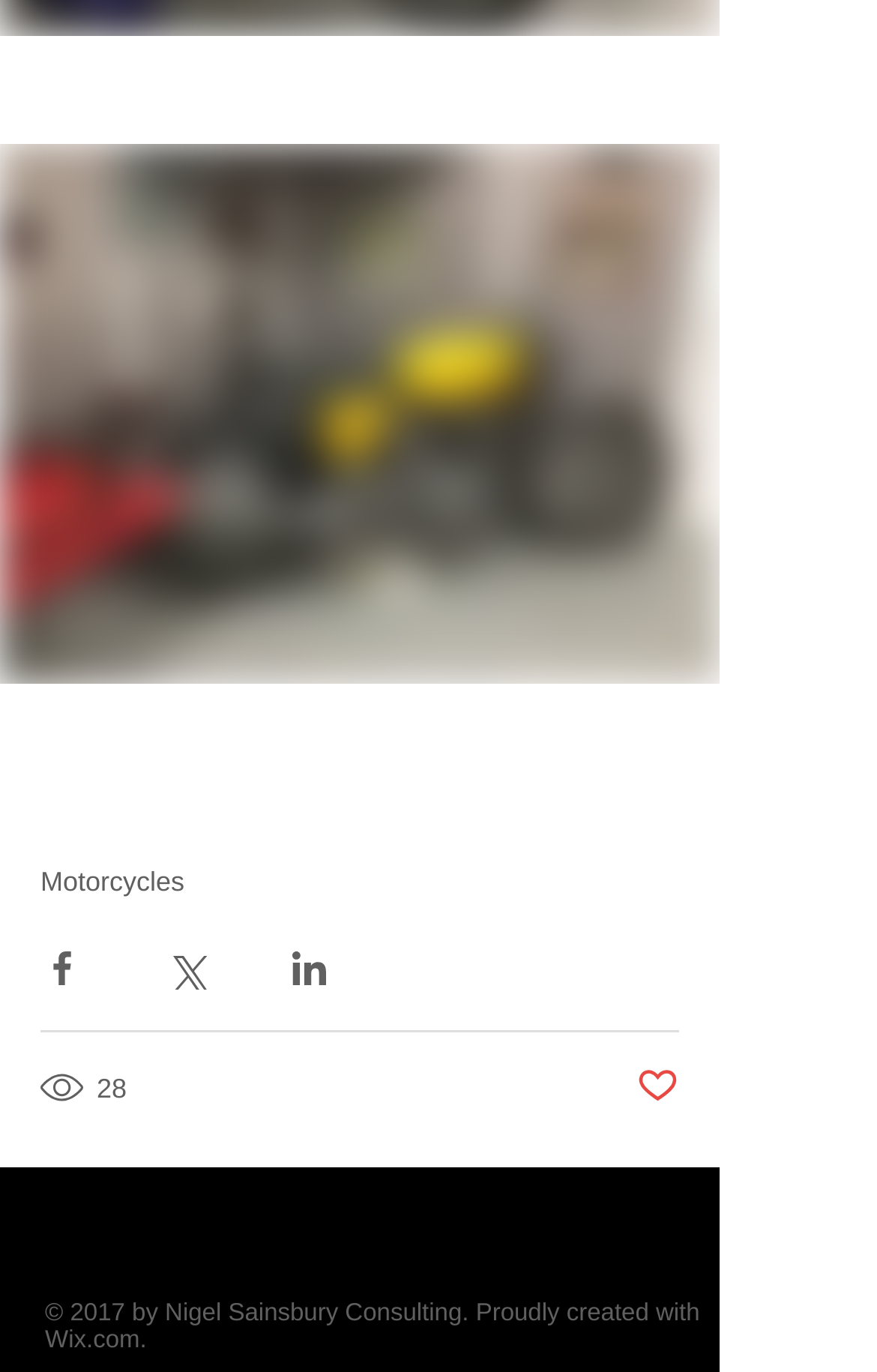Predict the bounding box coordinates of the area that should be clicked to accomplish the following instruction: "Like the post". The bounding box coordinates should consist of four float numbers between 0 and 1, i.e., [left, top, right, bottom].

[0.726, 0.775, 0.774, 0.81]